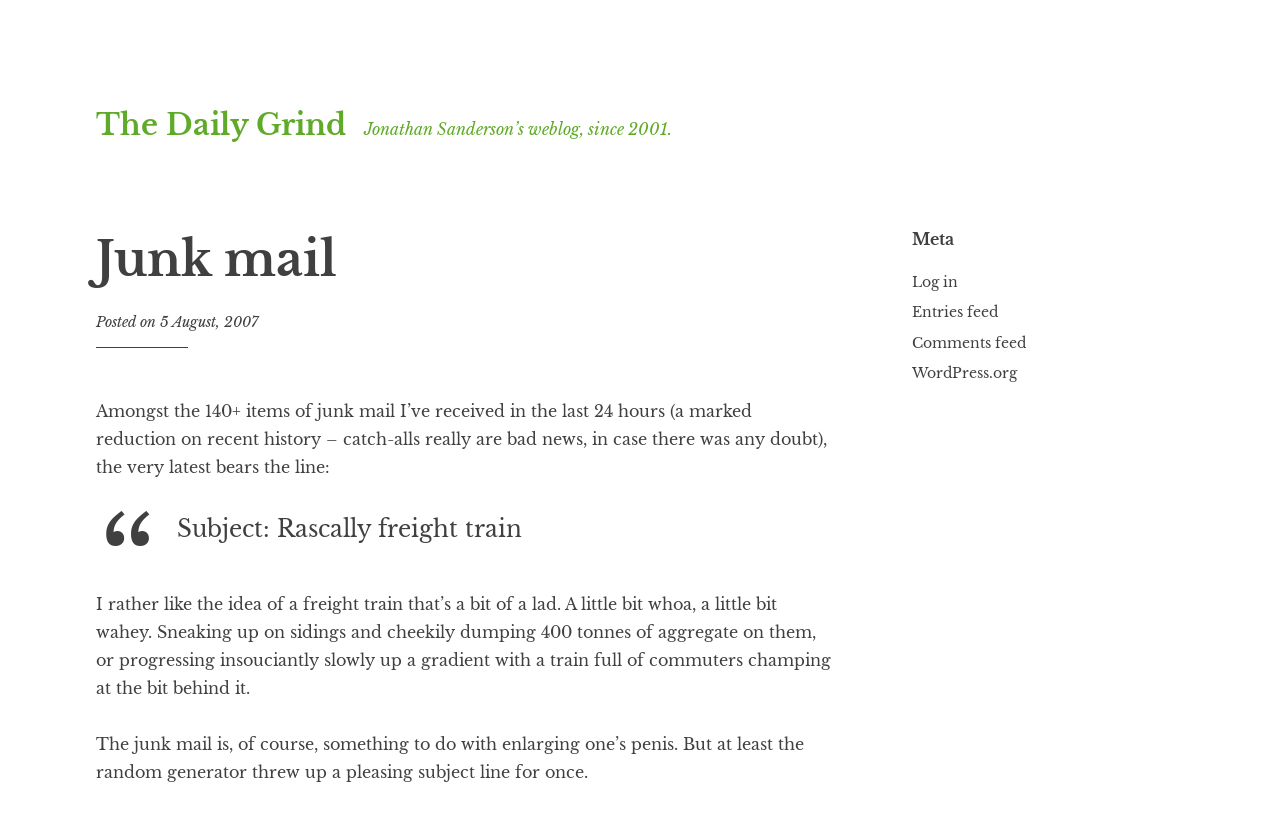Identify the bounding box coordinates of the clickable region required to complete the instruction: "view entries feed". The coordinates should be given as four float numbers within the range of 0 and 1, i.e., [left, top, right, bottom].

[0.712, 0.363, 0.78, 0.384]